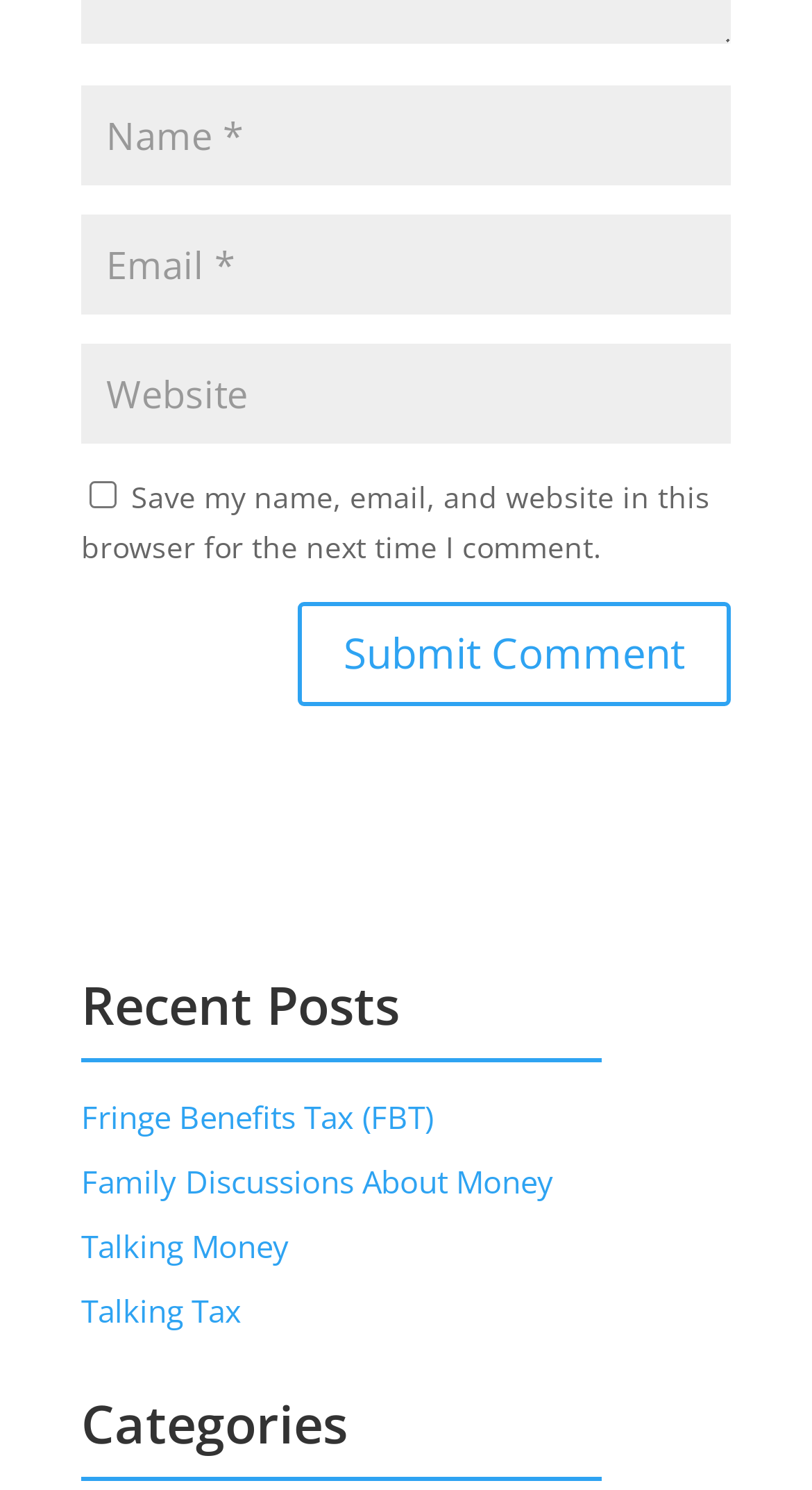What is the function of the checkbox?
Please use the image to provide an in-depth answer to the question.

The checkbox is used to save the commenter's name, email, and website in the browser for future comments, making it easier to submit comments in the future.